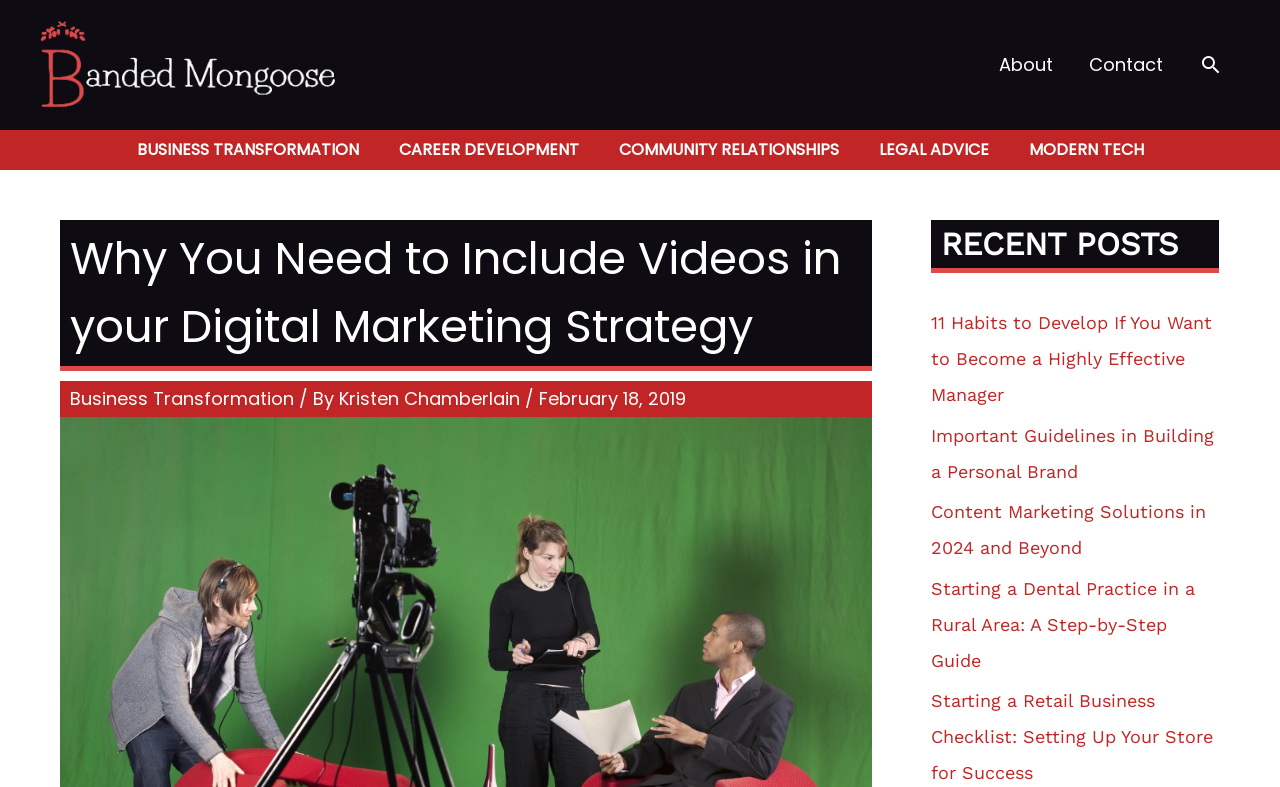What is the date of the first article?
Provide a detailed answer to the question using information from the image.

The date of the first article is February 18, 2019, which is mentioned below the author's name Kristen Chamberlain.